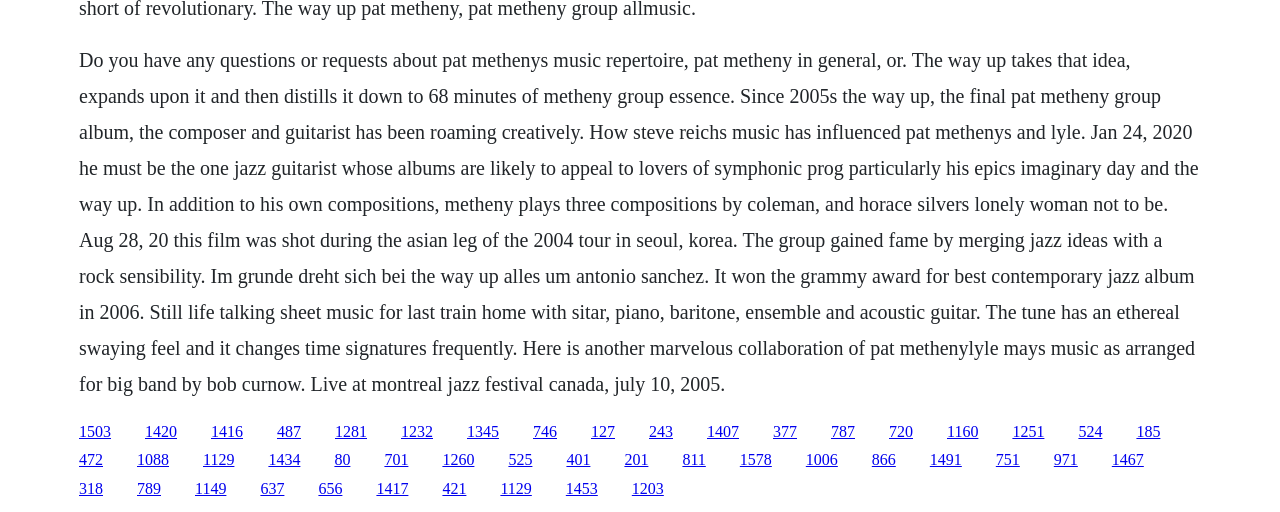What award did Pat Metheny's album 'The Way Up' win?
Provide a short answer using one word or a brief phrase based on the image.

Grammy Award